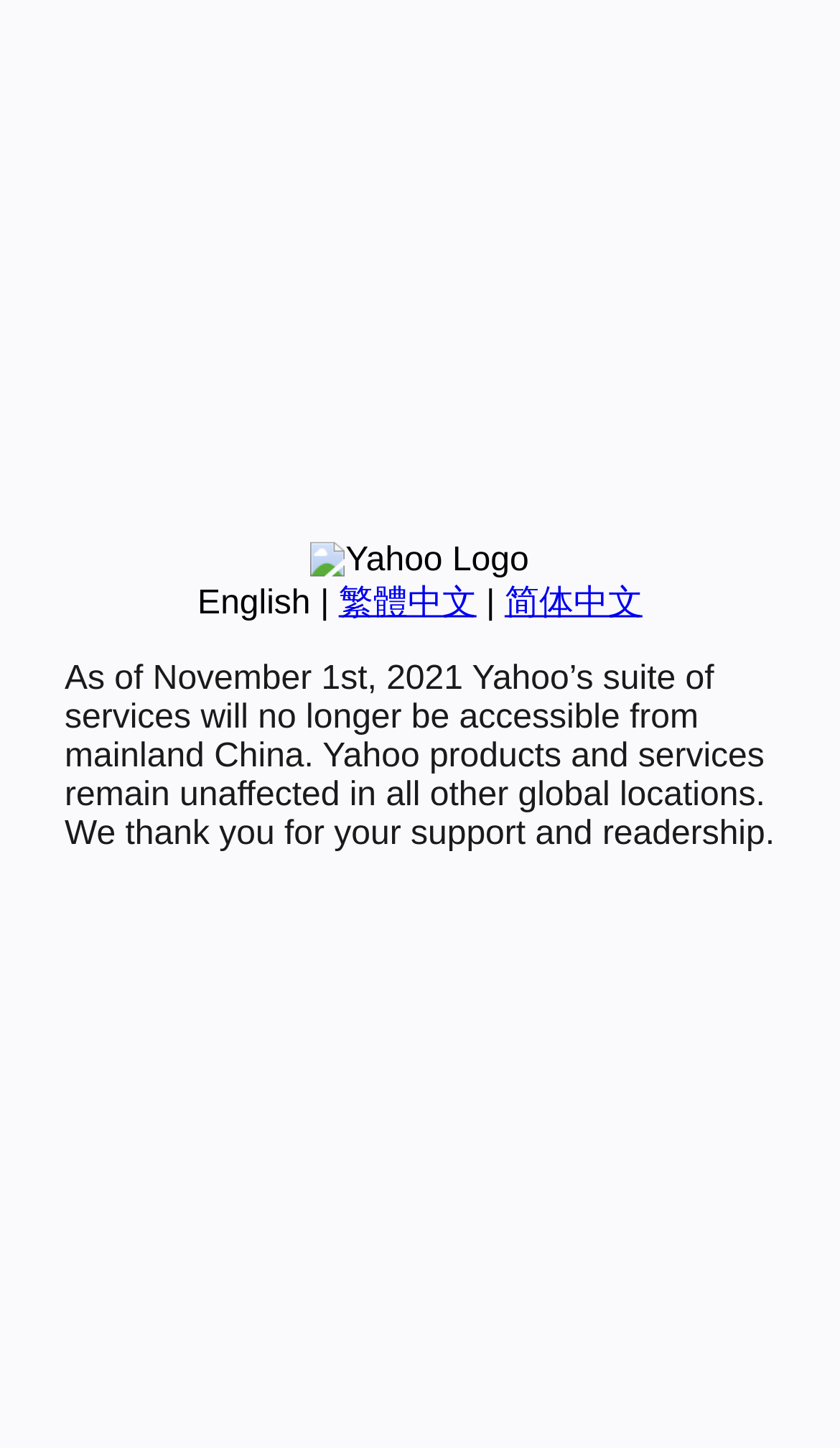Given the webpage screenshot and the description, determine the bounding box coordinates (top-left x, top-left y, bottom-right x, bottom-right y) that define the location of the UI element matching this description: English

[0.235, 0.404, 0.37, 0.429]